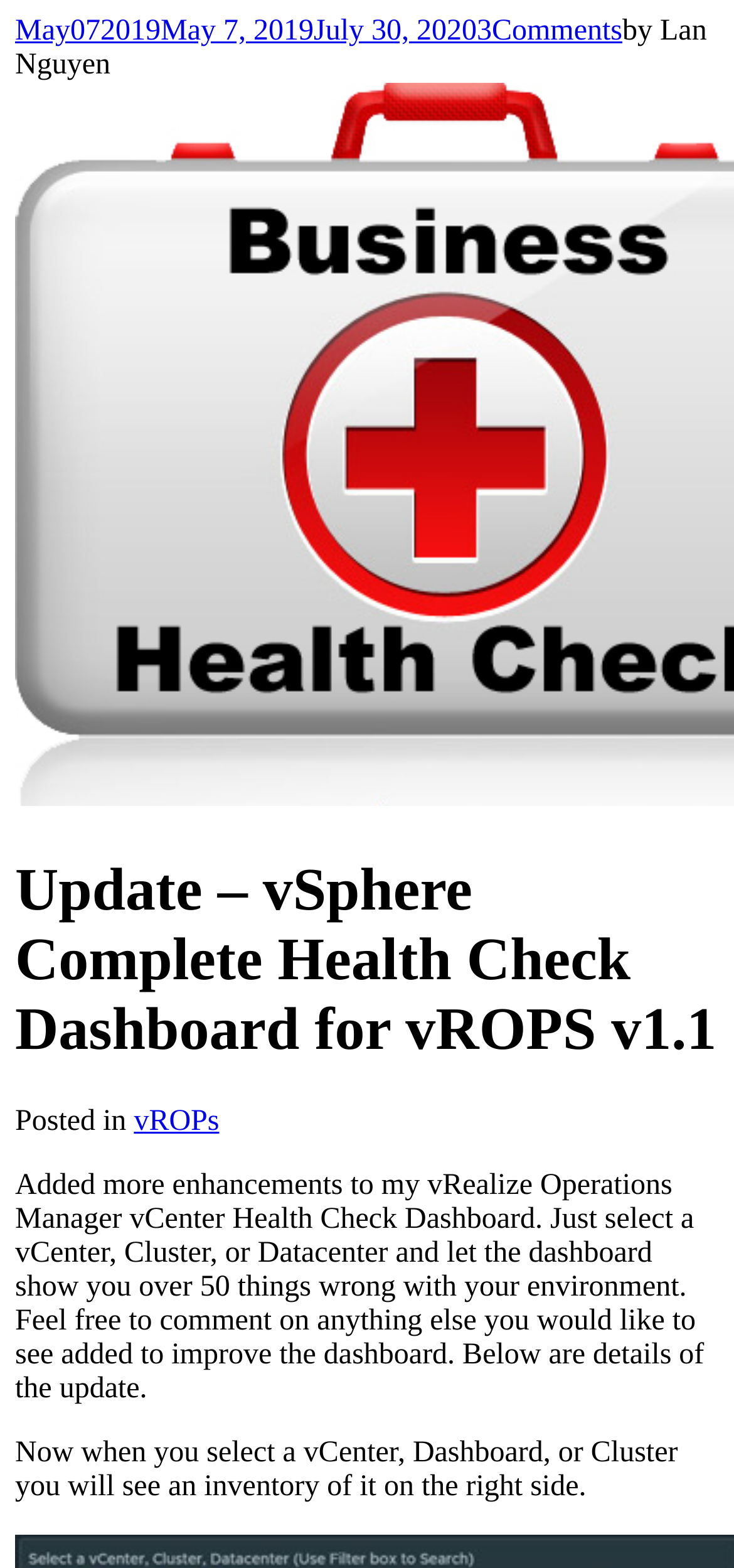Based on the element description vROPs, identify the bounding box coordinates for the UI element. The coordinates should be in the format (top-left x, top-left y, bottom-right x, bottom-right y) and within the 0 to 1 range.

[0.182, 0.705, 0.299, 0.725]